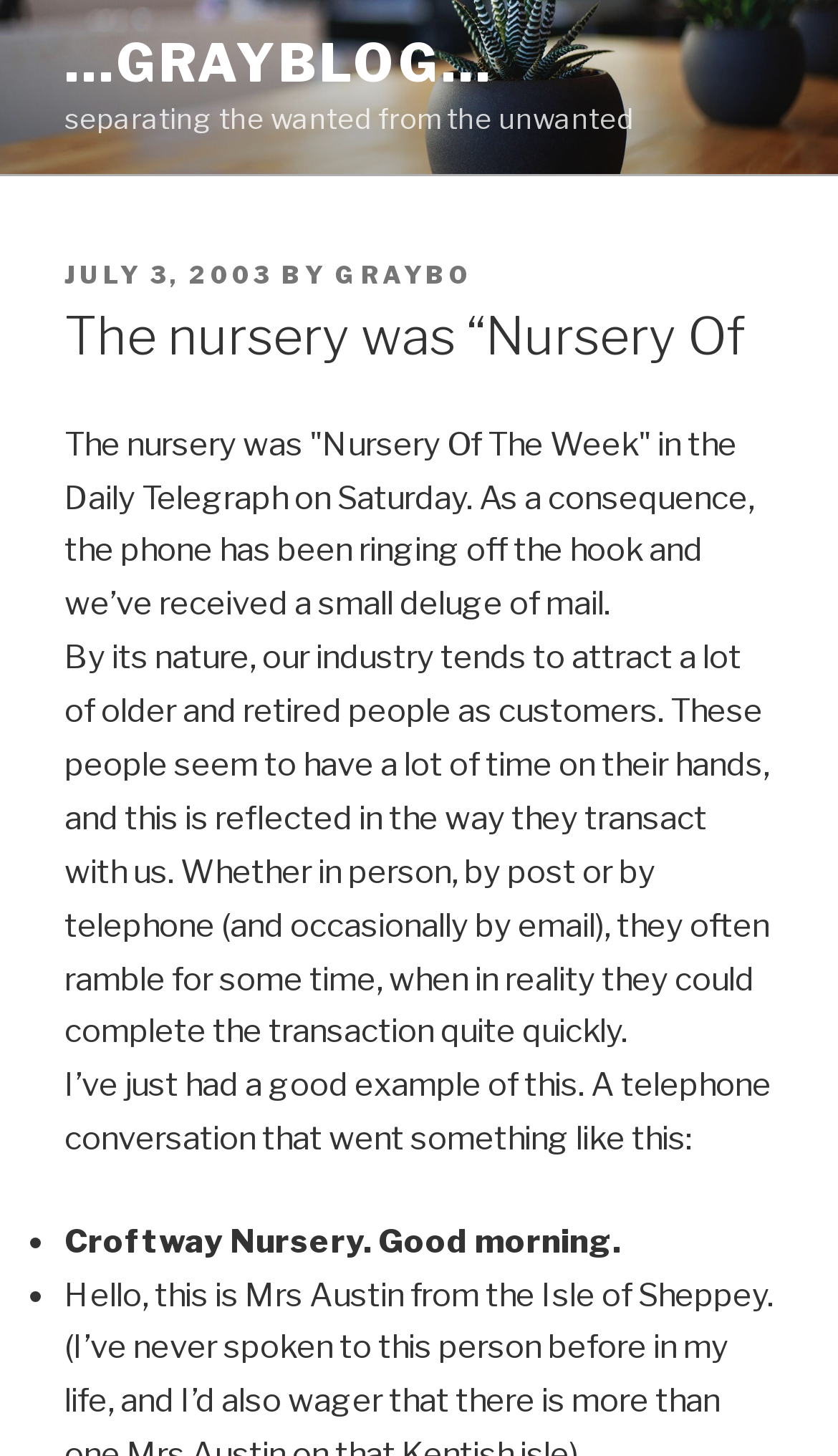Reply to the question below using a single word or brief phrase:
How many list markers are there in the post?

2